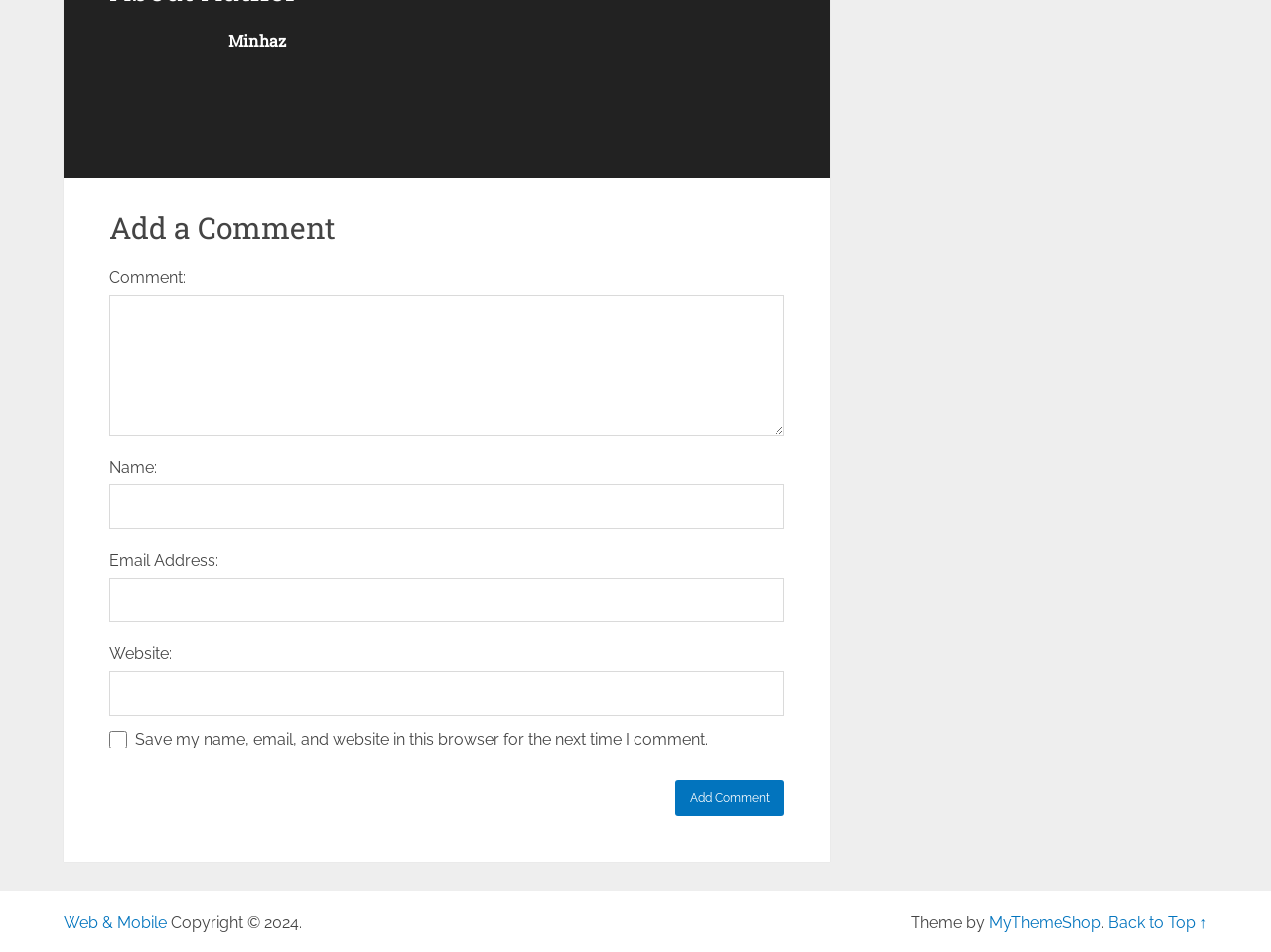What is the purpose of the text box labeled 'Comment:'?
Look at the image and respond with a one-word or short phrase answer.

To enter a comment